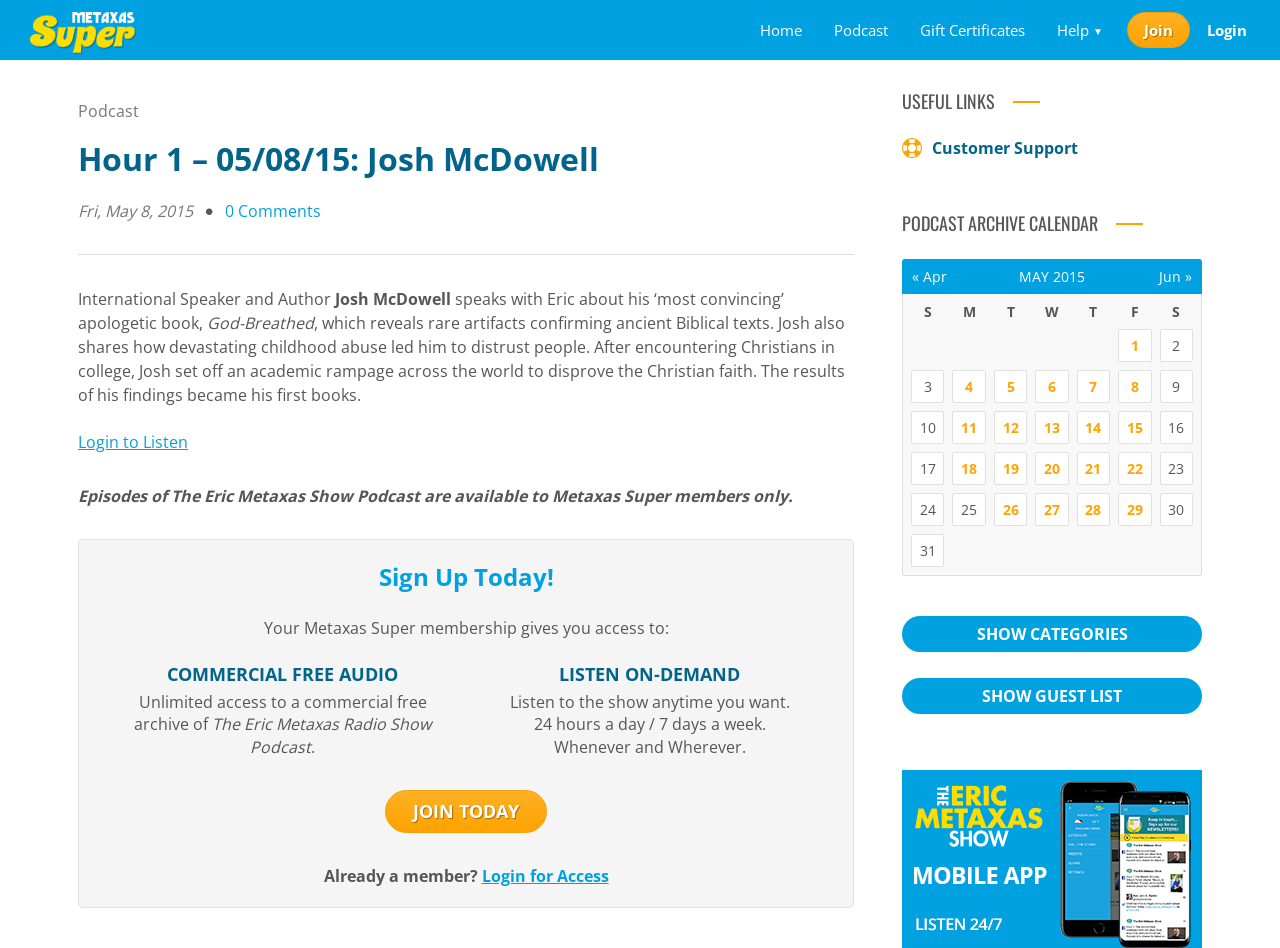What is the date of the podcast episode?
Based on the image, answer the question with as much detail as possible.

I found the answer by looking at the text content of the webpage, specifically the sentence 'Fri, May 8, 2015' which mentions the date of the podcast episode.